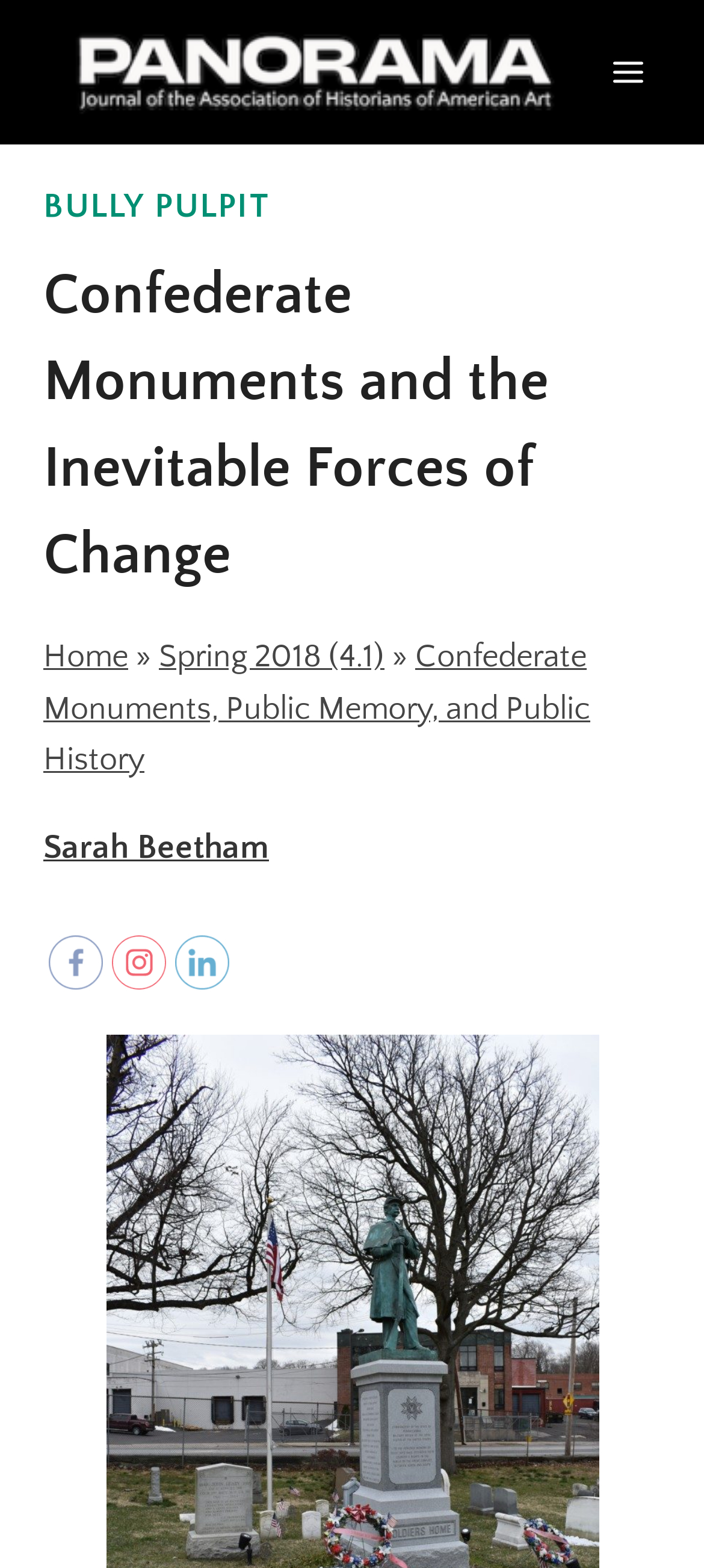What is the issue number of the journal?
Please use the image to deliver a detailed and complete answer.

The issue number of the journal can be found in the navigation menu, where it is listed as 'Spring 2018 (4.1)'.